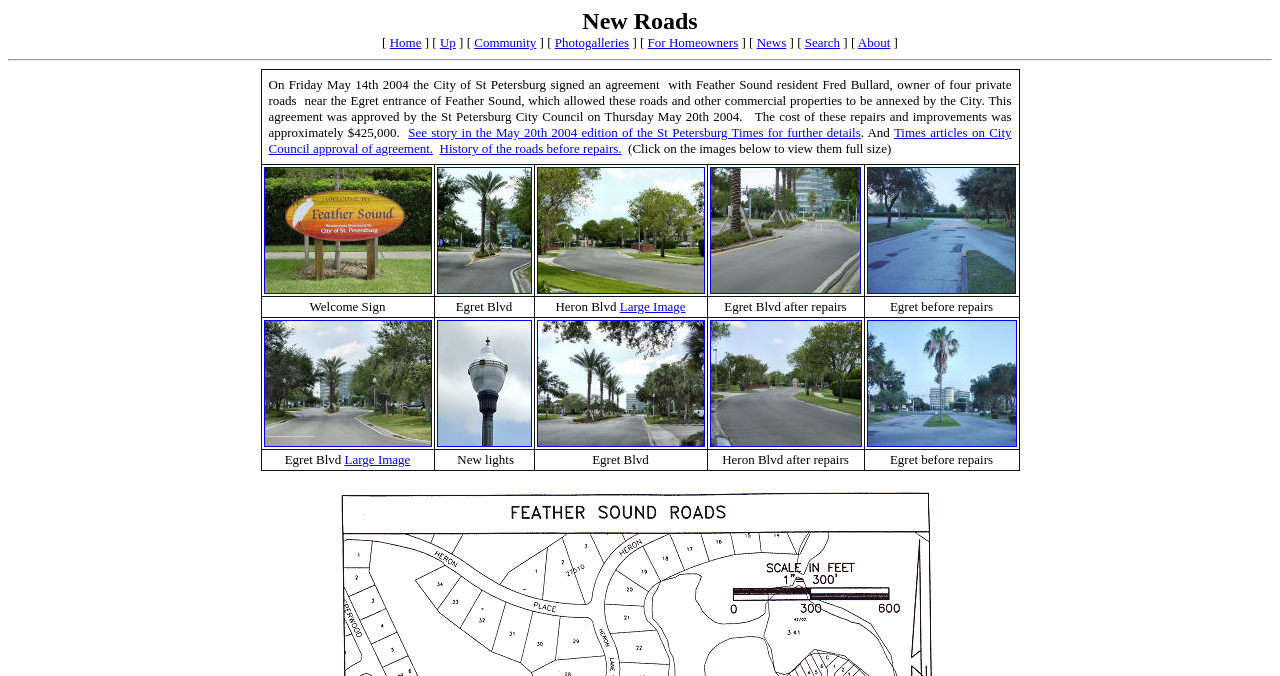Explain the webpage's design and content in an elaborate manner.

The webpage is titled "New Roads" and has a navigation menu at the top with 8 links: "Home", "Up", "Community", "Photogalleries", "For Homeowners", "News", "Search", and "About". 

Below the navigation menu, there is a horizontal separator line. 

The main content of the webpage is a table with multiple rows and columns. The first row contains a block of text describing an agreement between the City of St Petersburg and a resident, Fred Bullard, regarding the annexation of private roads and commercial properties. The text also mentions the cost of repairs and improvements, approximately $425,000, and provides links to related news articles and a history of the roads before repairs.

Below the text, there are four rows of images, each row containing five images. The images are linked and can be clicked to view them in full size. The images appear to be related to the roads and their repairs, with captions such as "Welcome Sign", "Egret Blvd", "Heron Blvd Large Image", and "Egret Blvd after repairs".